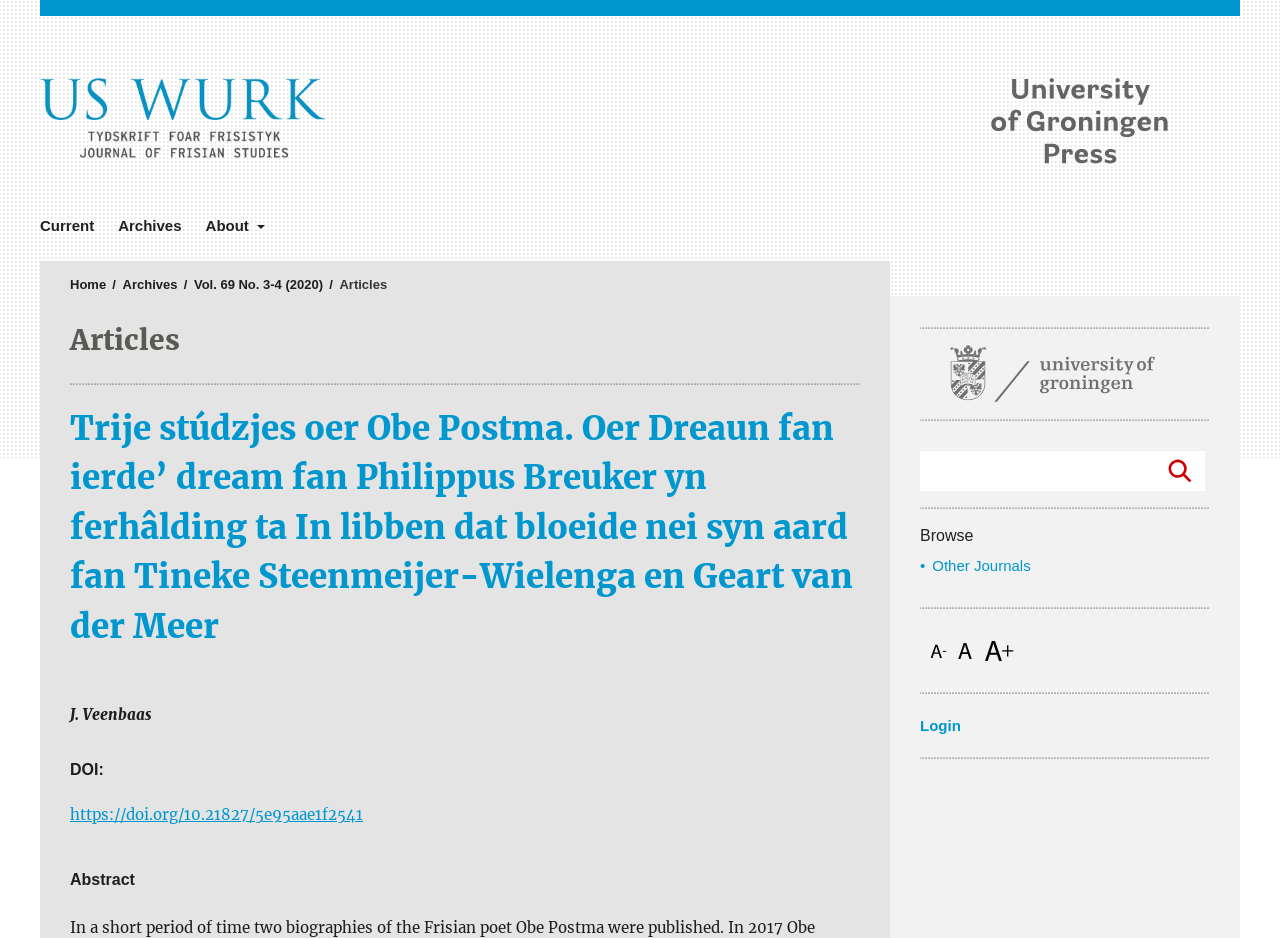Find the bounding box coordinates of the area that needs to be clicked in order to achieve the following instruction: "View abstract of the article". The coordinates should be specified as four float numbers between 0 and 1, i.e., [left, top, right, bottom].

[0.055, 0.922, 0.672, 0.954]